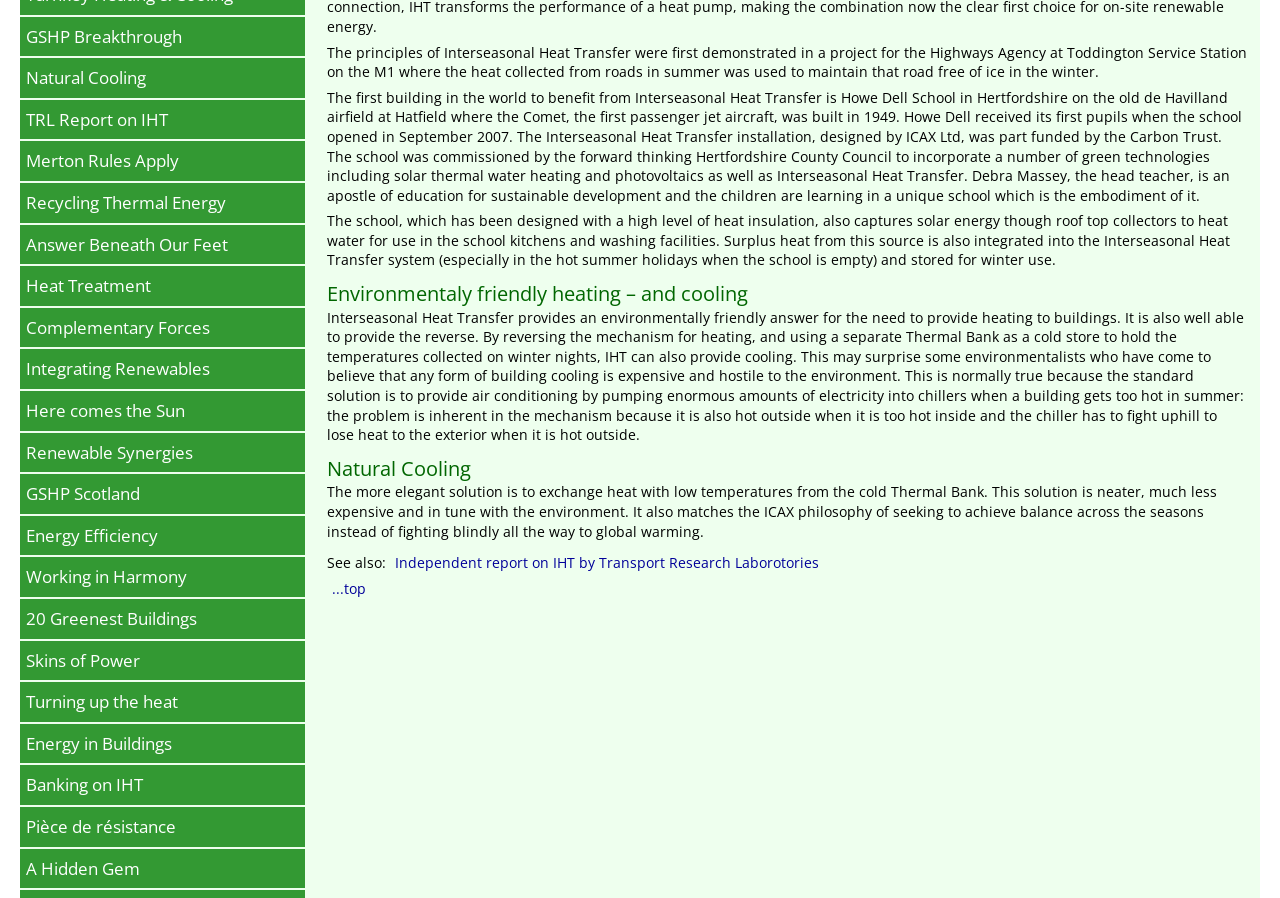Please identify the bounding box coordinates of the element that needs to be clicked to perform the following instruction: "Learn more about 'Natural Cooling'".

[0.248, 0.499, 0.975, 0.534]